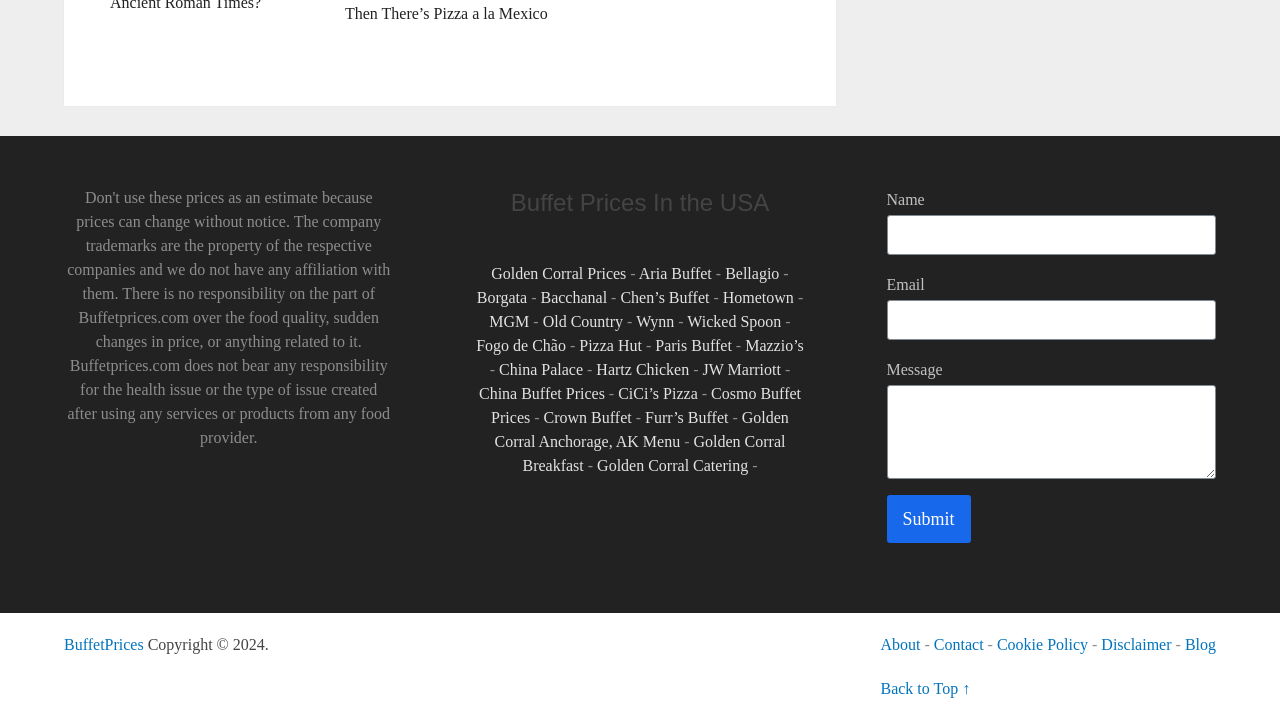Please determine the bounding box coordinates of the element's region to click for the following instruction: "Click on Buffet Prices".

[0.05, 0.886, 0.112, 0.909]